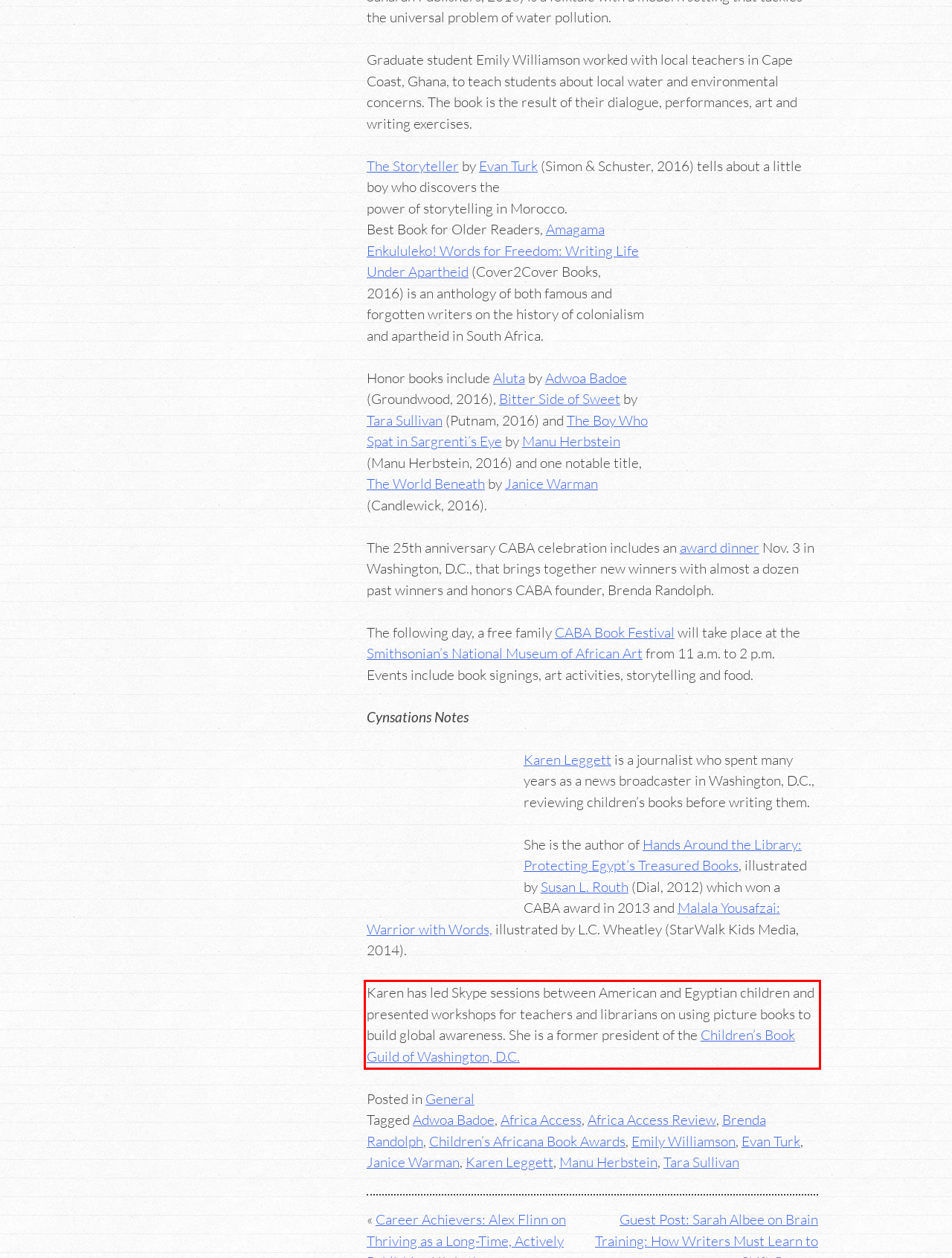Please extract the text content from the UI element enclosed by the red rectangle in the screenshot.

Karen has led Skype sessions between American and Egyptian children and presented workshops for teachers and librarians on using picture books to build global awareness. She is a former president of the Children’s Book Guild of Washington, D.C.